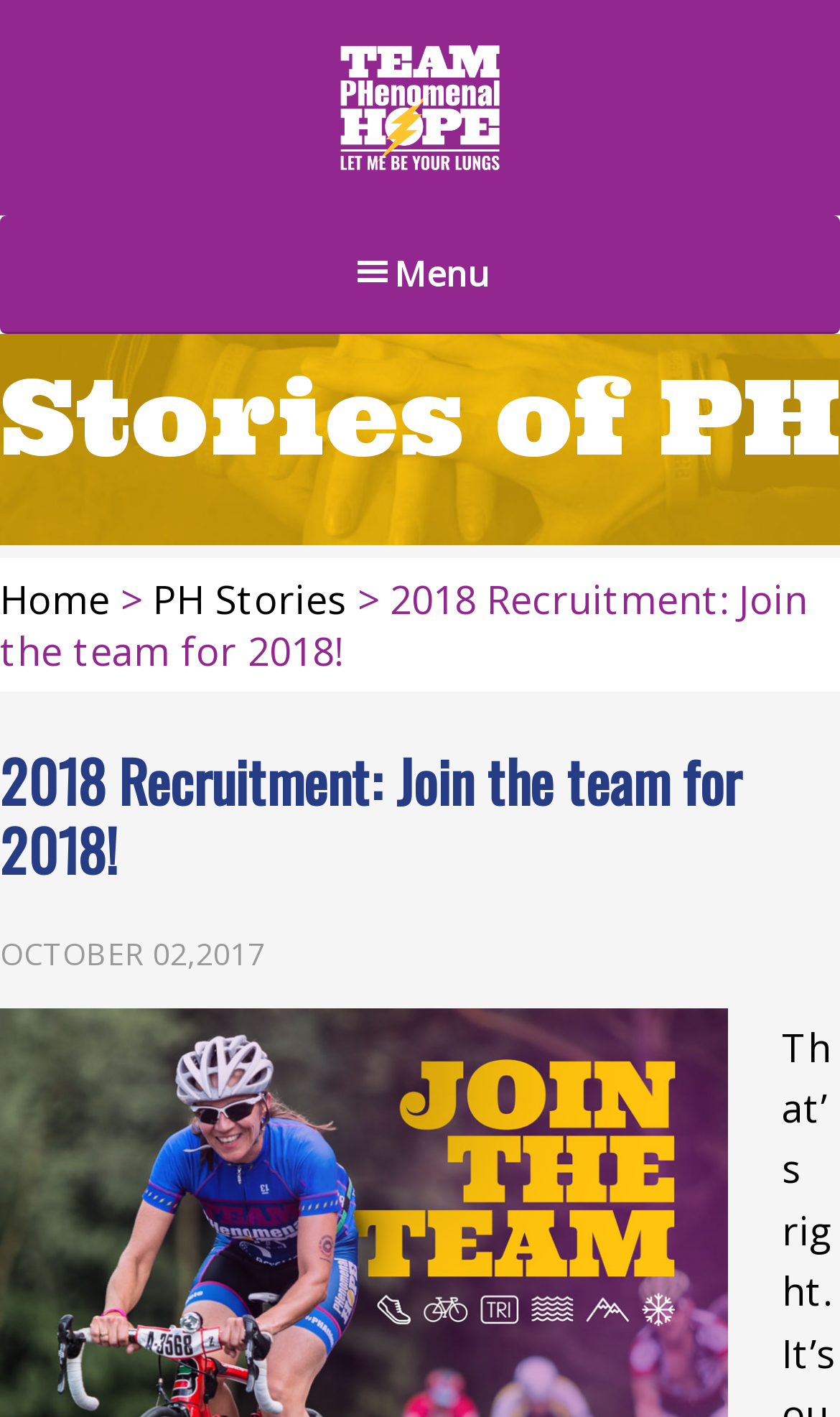What is the date mentioned on the webpage?
Using the image, give a concise answer in the form of a single word or short phrase.

OCTOBER 02, 2017